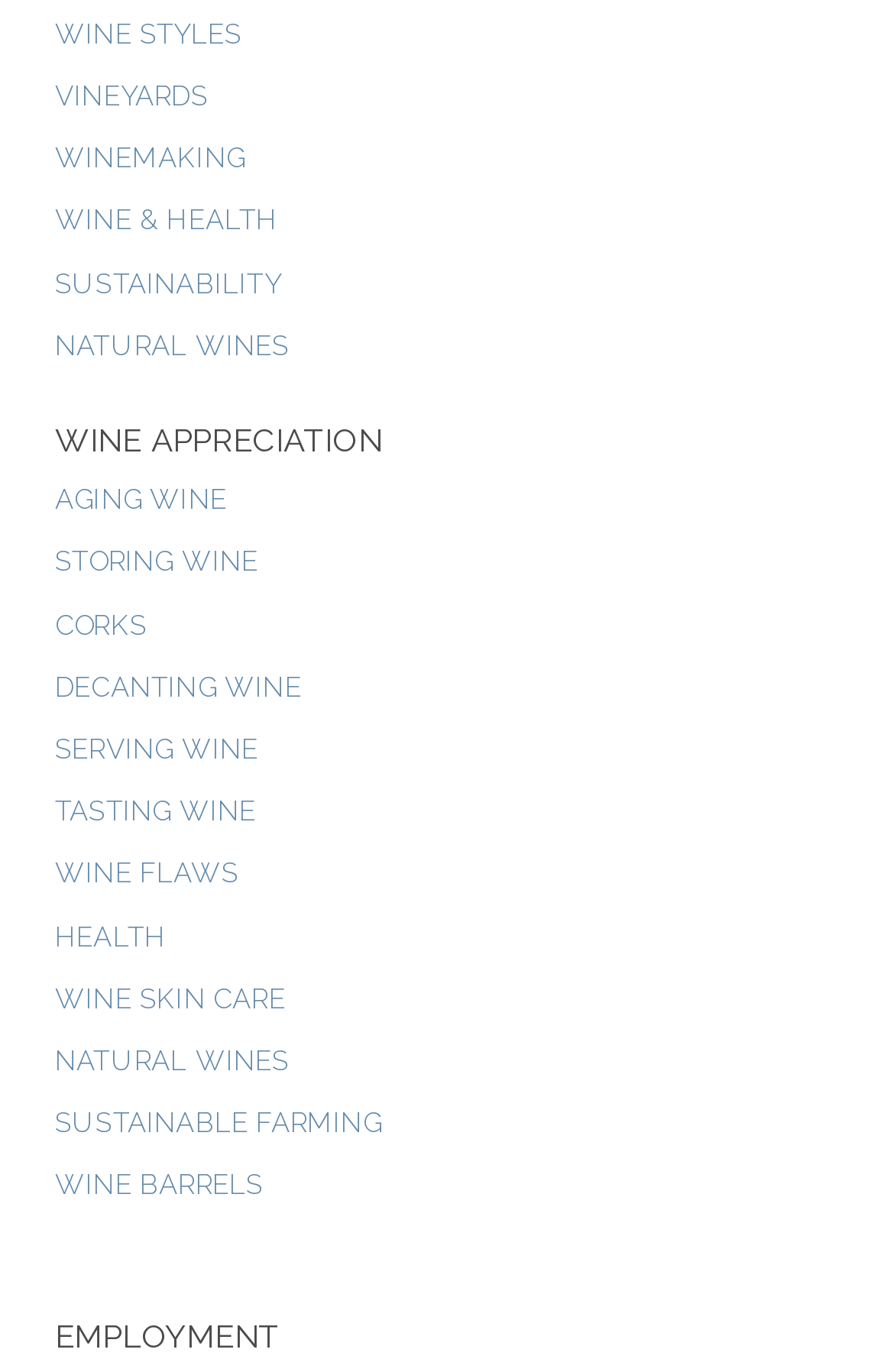Determine the coordinates of the bounding box that should be clicked to complete the instruction: "Read about Fiqh". The coordinates should be represented by four float numbers between 0 and 1: [left, top, right, bottom].

None